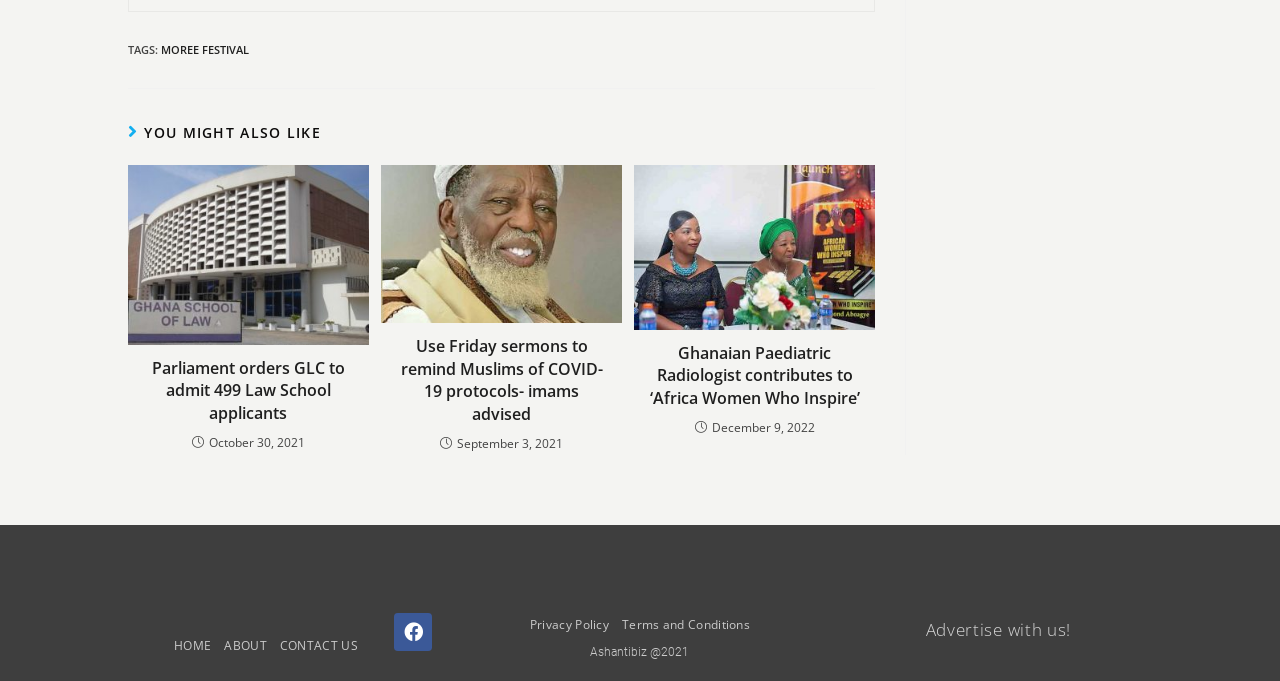Find the bounding box coordinates for the element that must be clicked to complete the instruction: "Click on the 'MORE FESTIVAL' link". The coordinates should be four float numbers between 0 and 1, indicated as [left, top, right, bottom].

[0.126, 0.061, 0.195, 0.083]